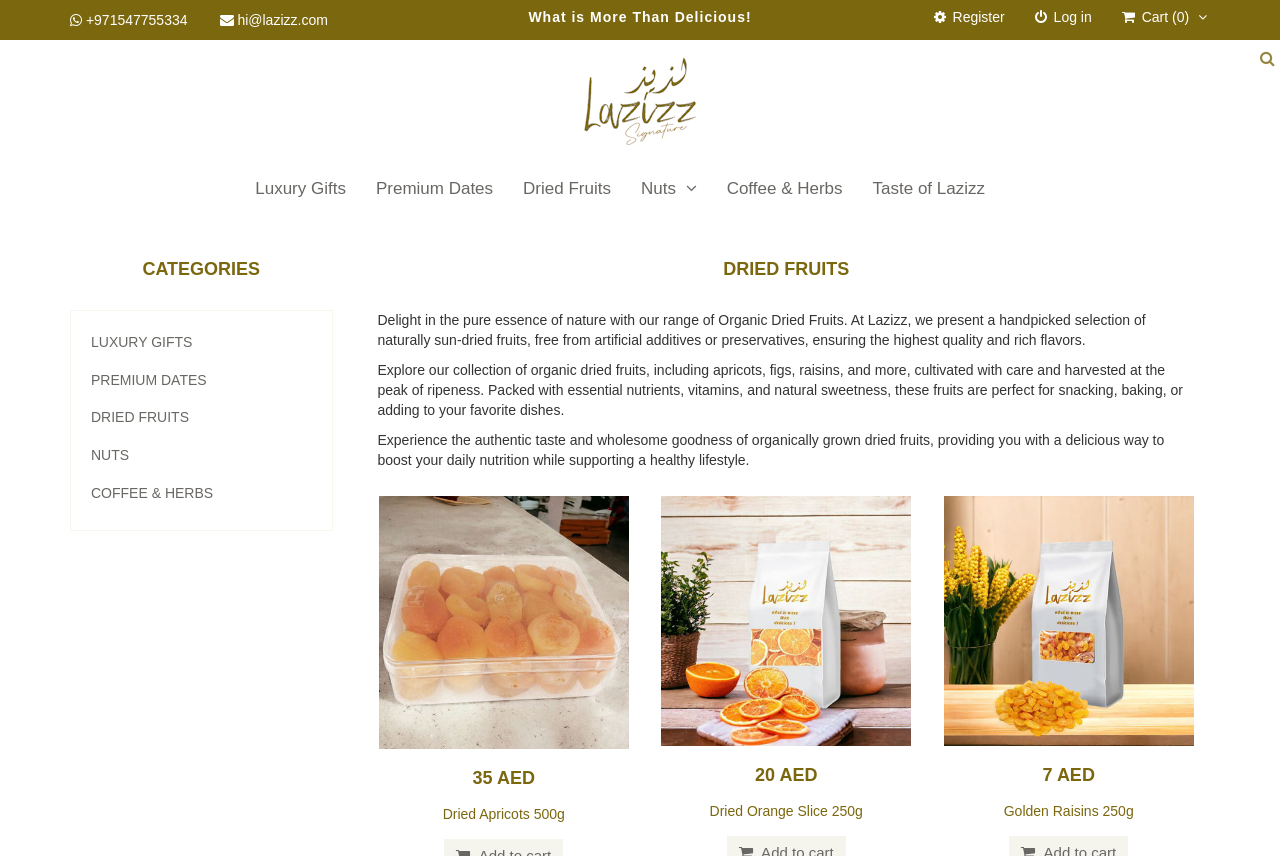What is the category of 'Dried Apricots 500g'?
Please answer using one word or phrase, based on the screenshot.

Dried Fruits